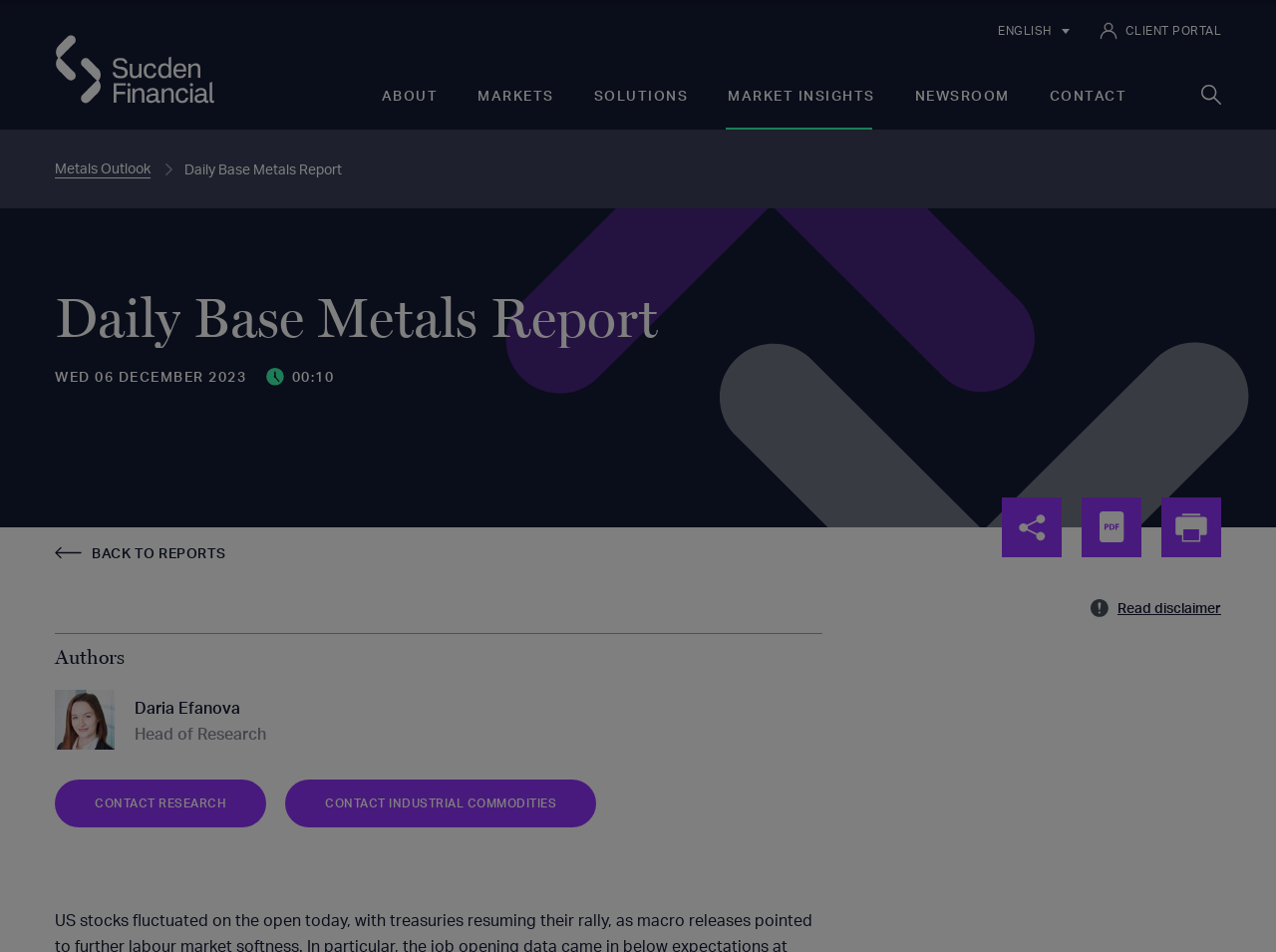Provide the bounding box coordinates for the UI element that is described as: "Contact Industrial Commodities".

[0.223, 0.819, 0.467, 0.869]